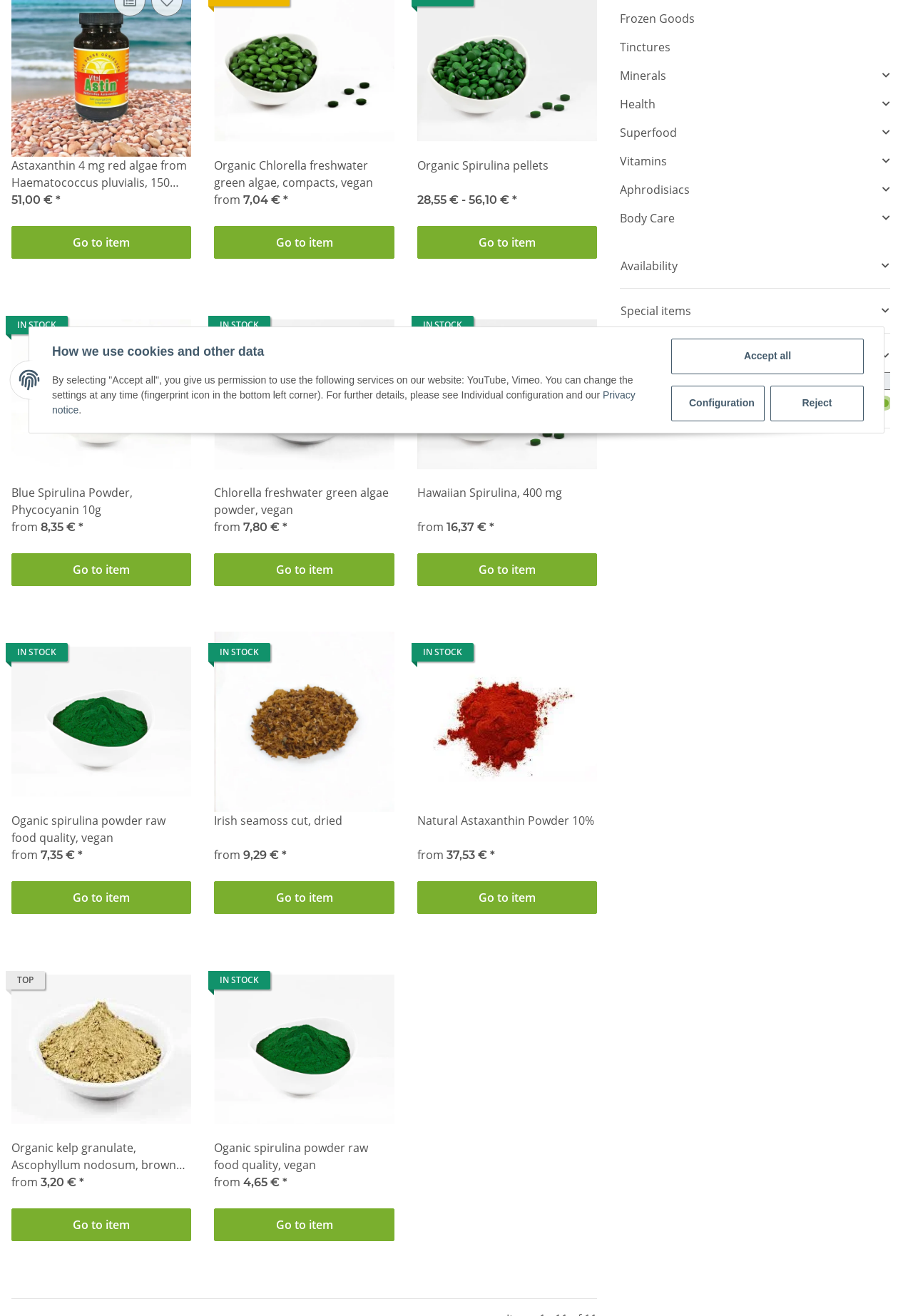Show the bounding box coordinates for the HTML element as described: "Blue Spirulina Powder, Phycocyanin 10g".

[0.013, 0.368, 0.21, 0.394]